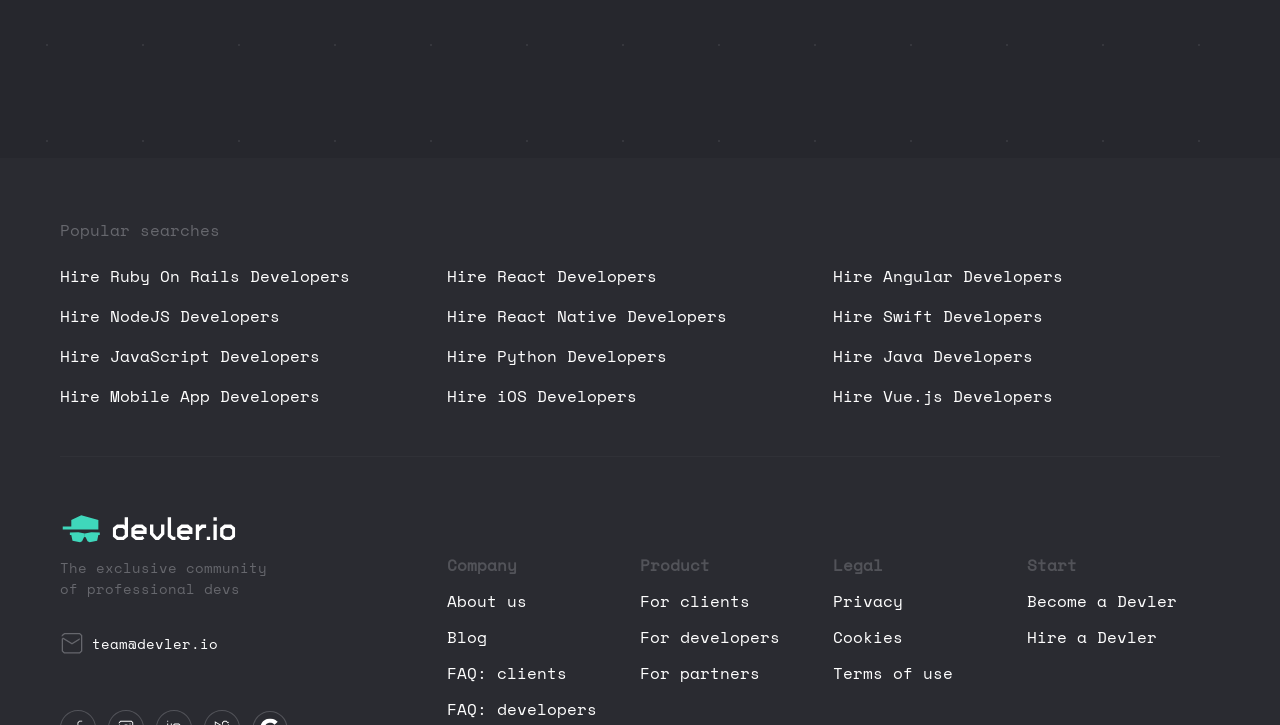What is the purpose of the 'Start' category?
Please elaborate on the answer to the question with detailed information.

The purpose of the 'Start' category can be found in the links below the 'Start' static text element with the bounding box coordinates [0.802, 0.762, 0.841, 0.795]. These links include 'Become a Devler' and 'Hire a Devler'.